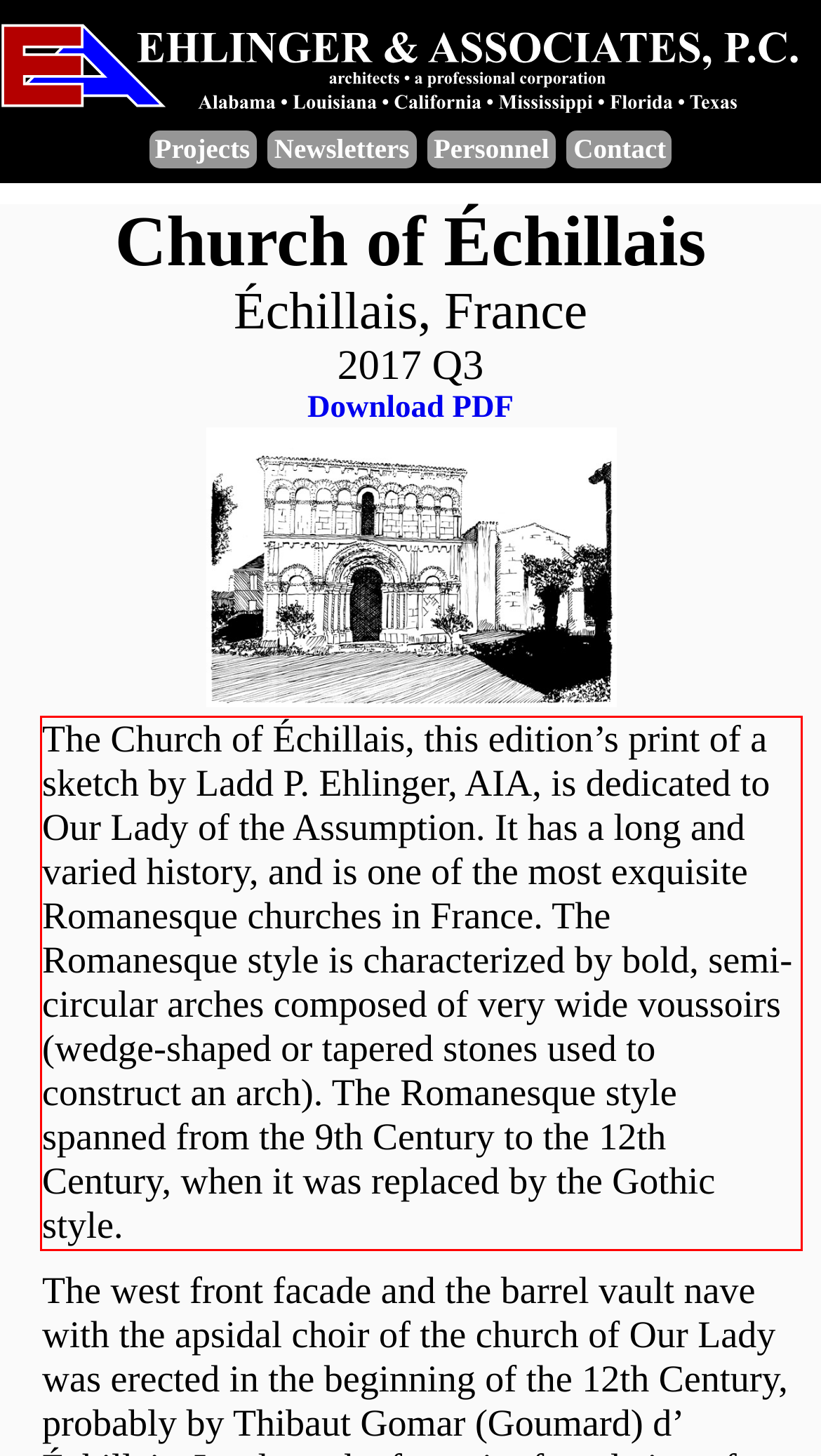You have a screenshot of a webpage where a UI element is enclosed in a red rectangle. Perform OCR to capture the text inside this red rectangle.

The Church of Échillais, this edition’s print of a sketch by Ladd P. Ehlinger, AIA, is dedicated to Our Lady of the Assumption. It has a long and varied history, and is one of the most exquisite Romanesque churches in France. The Romanesque style is characterized by bold, semi-circular arches composed of very wide voussoirs (wedge-shaped or tapered stones used to construct an arch). The Romanesque style spanned from the 9th Century to the 12th Century, when it was replaced by the Gothic style.